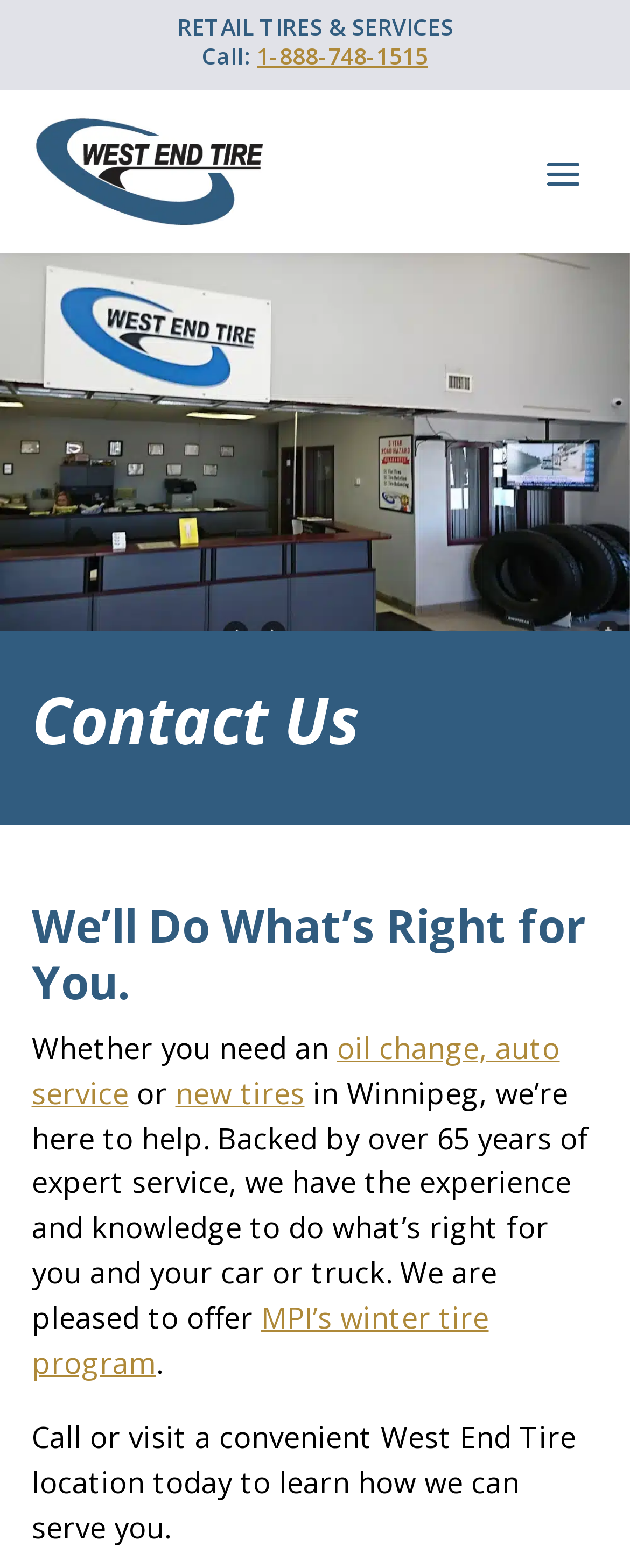Provide an in-depth caption for the webpage.

The webpage is about West End Tire, a tire service company with over 65 years of experience. At the top, there is a section with the title "RETAIL TIRES & SERVICES" and a phone number "1-888-748-1515" to call for inquiries. 

Below this section, there is a large image of an office reception area, taking up most of the width of the page. 

To the right of the image, there is a section with a heading "Contact Us" and a subheading "We’ll Do What’s Right for You." This section describes the services offered by West End Tire, including oil changes, auto services, and new tires. The text explains that the company has the experience and knowledge to provide expert service for cars and trucks. 

There is also a mention of MPI's winter tire program, which is a service offered by the company. The section ends with a call to action, encouraging visitors to call or visit a West End Tire location to learn more about their services.